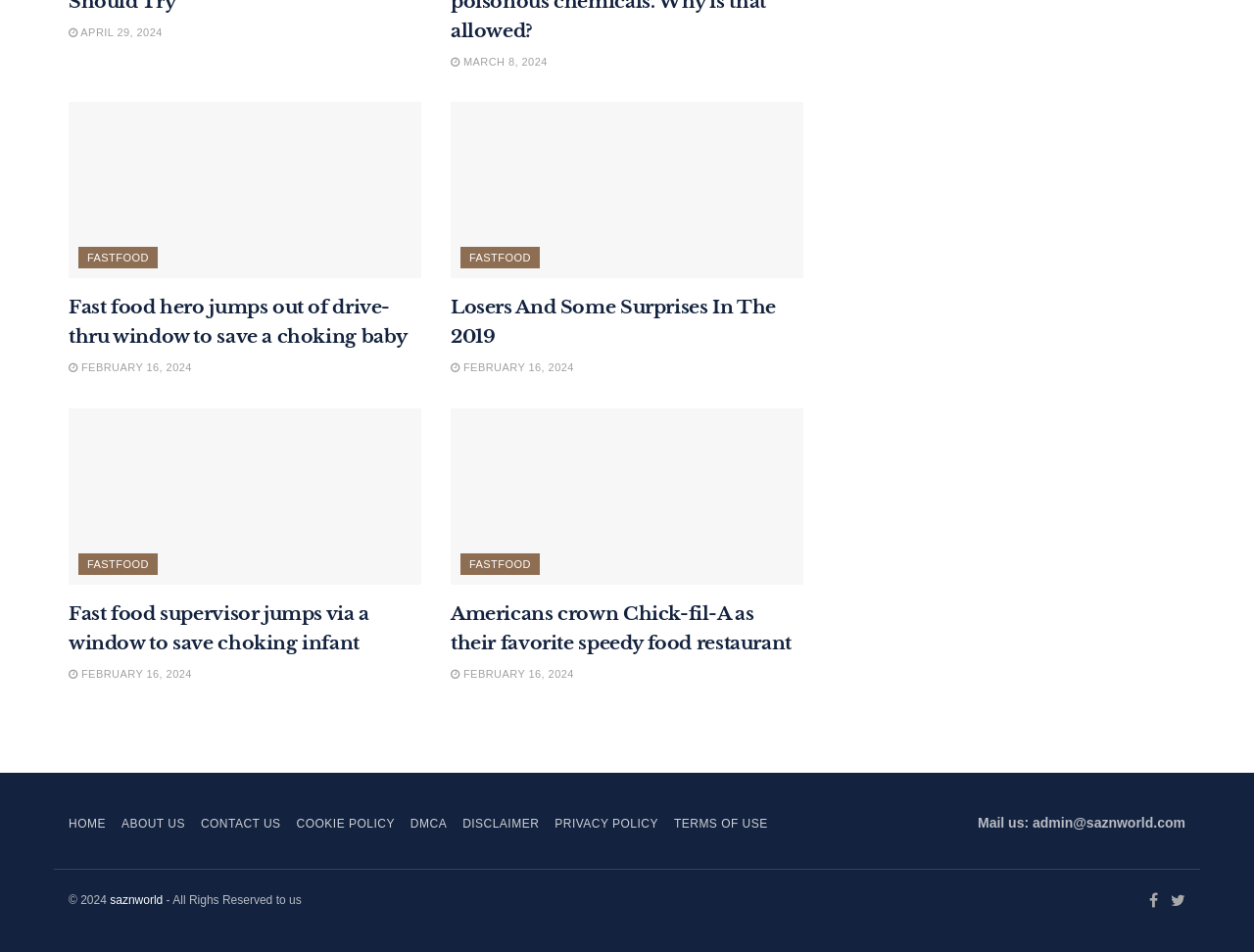Determine the bounding box coordinates of the element's region needed to click to follow the instruction: "view contents". Provide these coordinates as four float numbers between 0 and 1, formatted as [left, top, right, bottom].

None